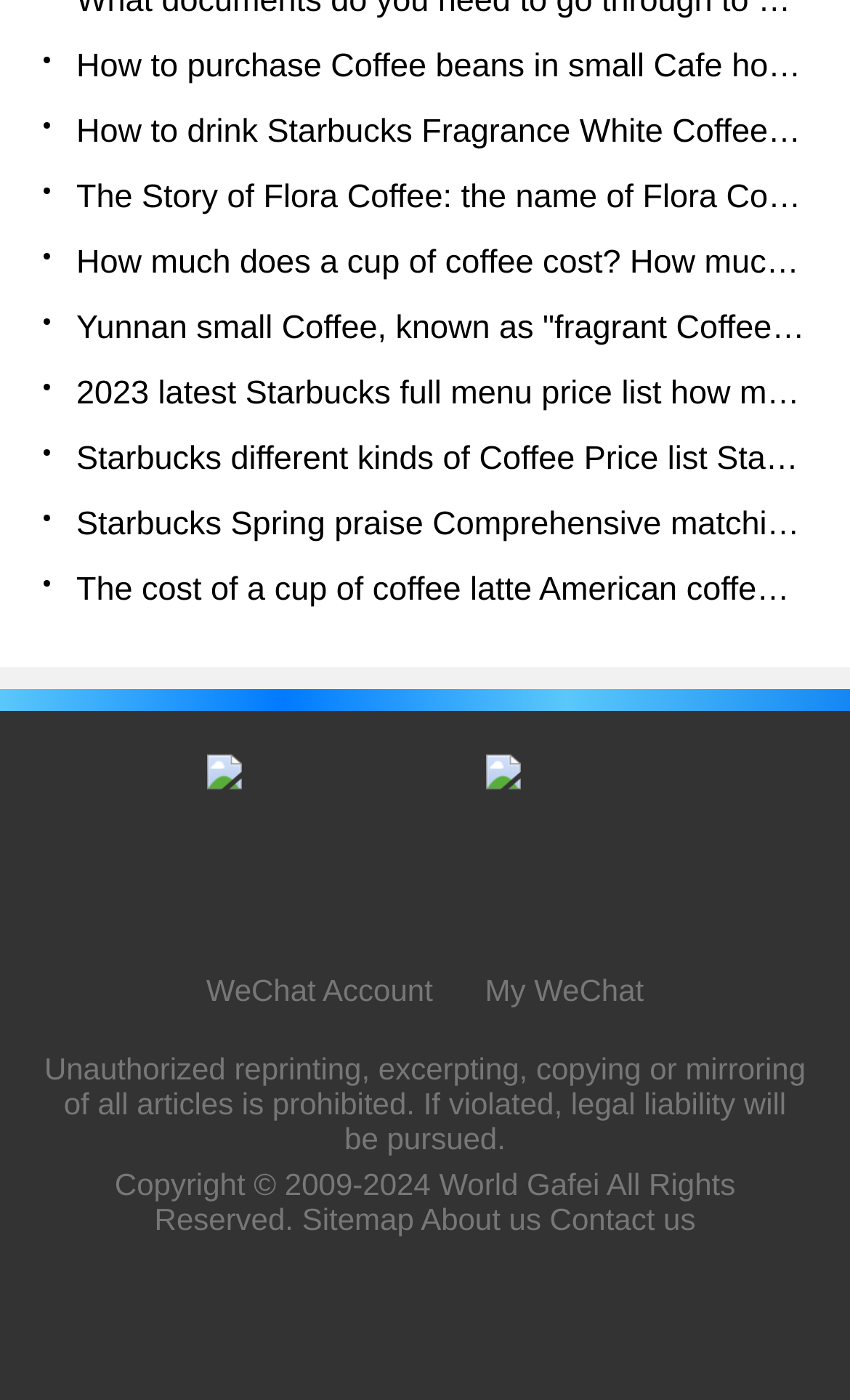How many sections are at the bottom of the webpage?
Based on the screenshot, provide a one-word or short-phrase response.

3